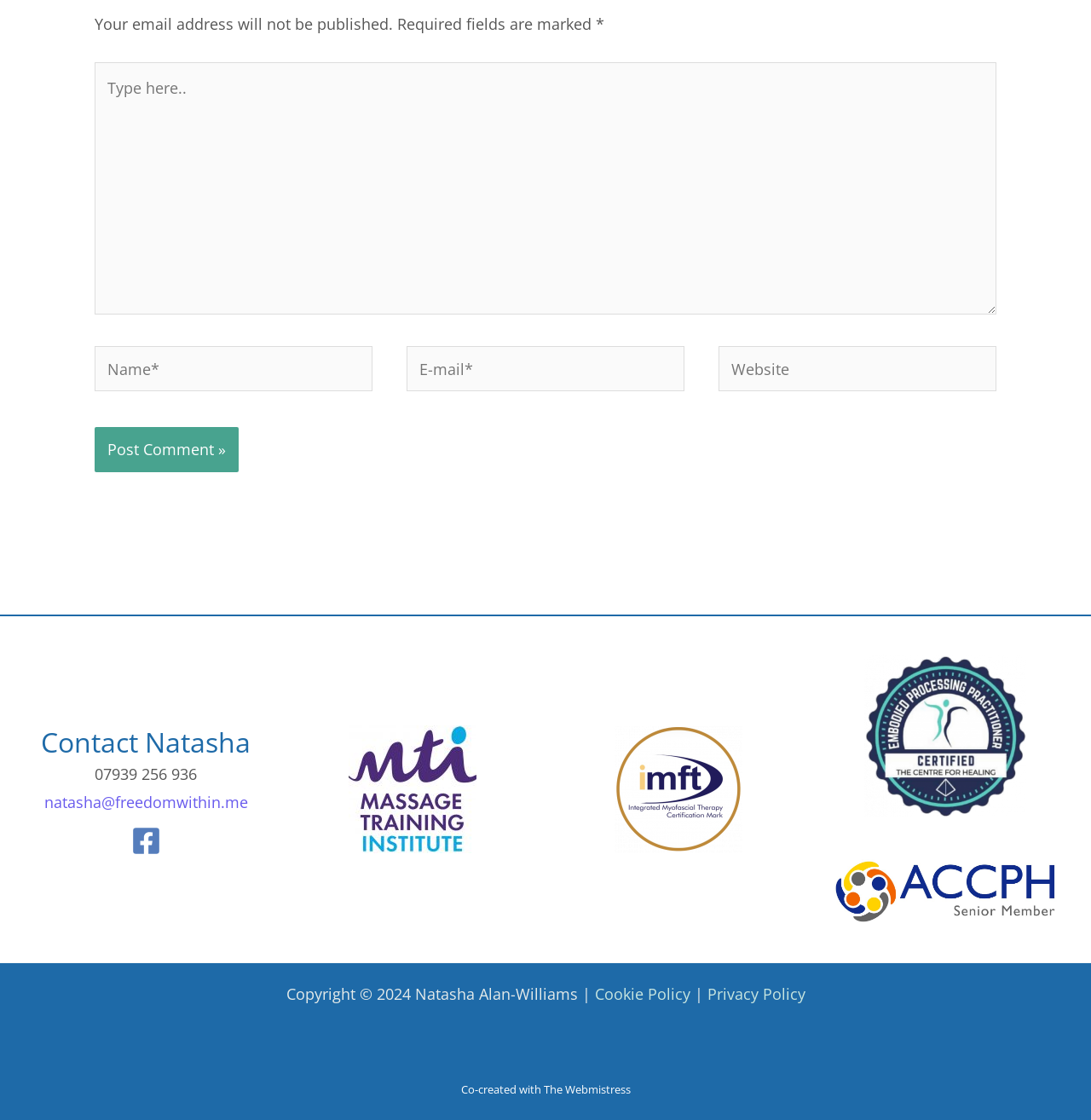Provide the bounding box coordinates of the UI element that matches the description: "alt="Massage Training Institute"".

[0.319, 0.739, 0.437, 0.758]